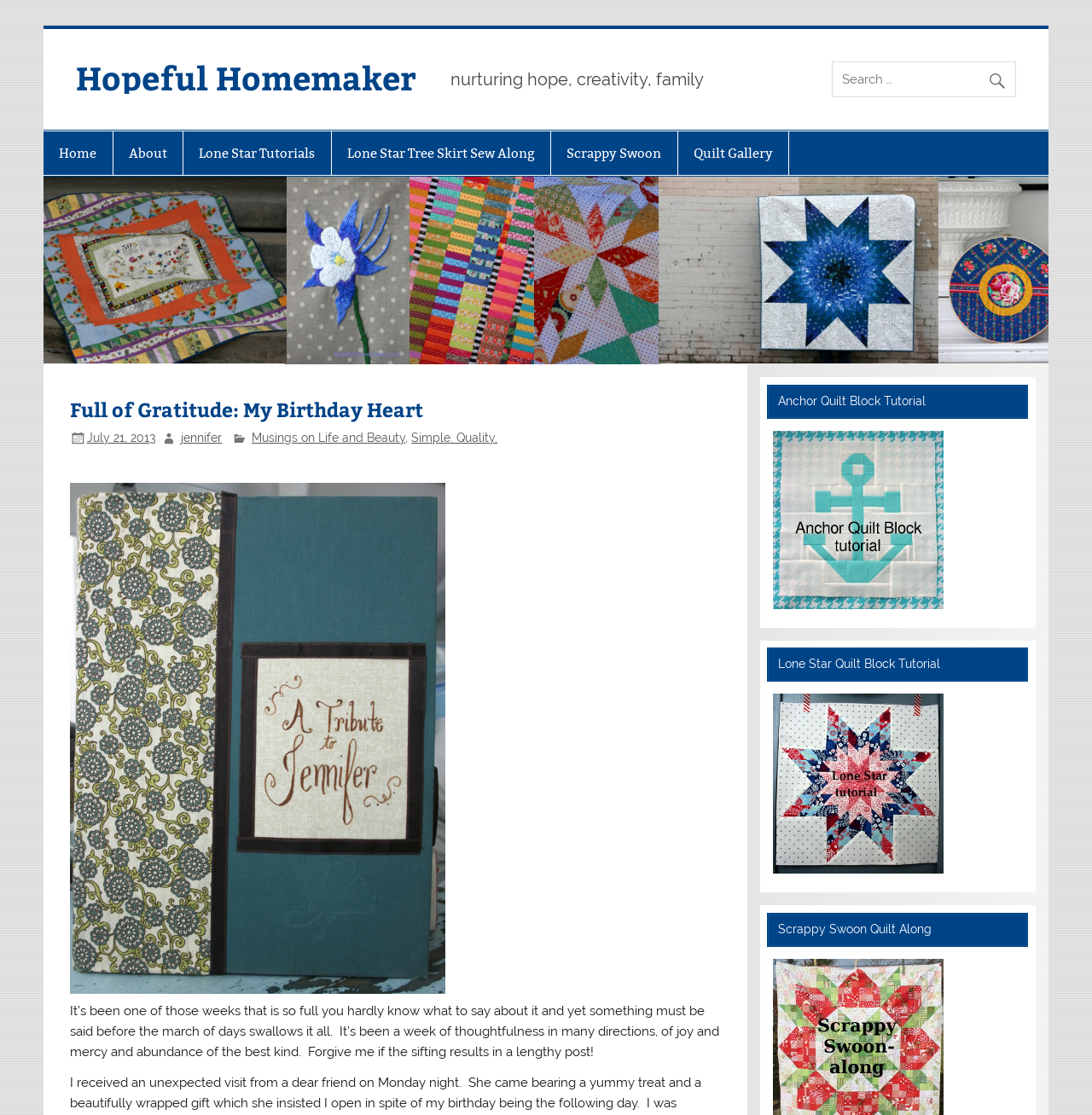Determine the bounding box coordinates for the region that must be clicked to execute the following instruction: "go to home page".

[0.04, 0.118, 0.103, 0.157]